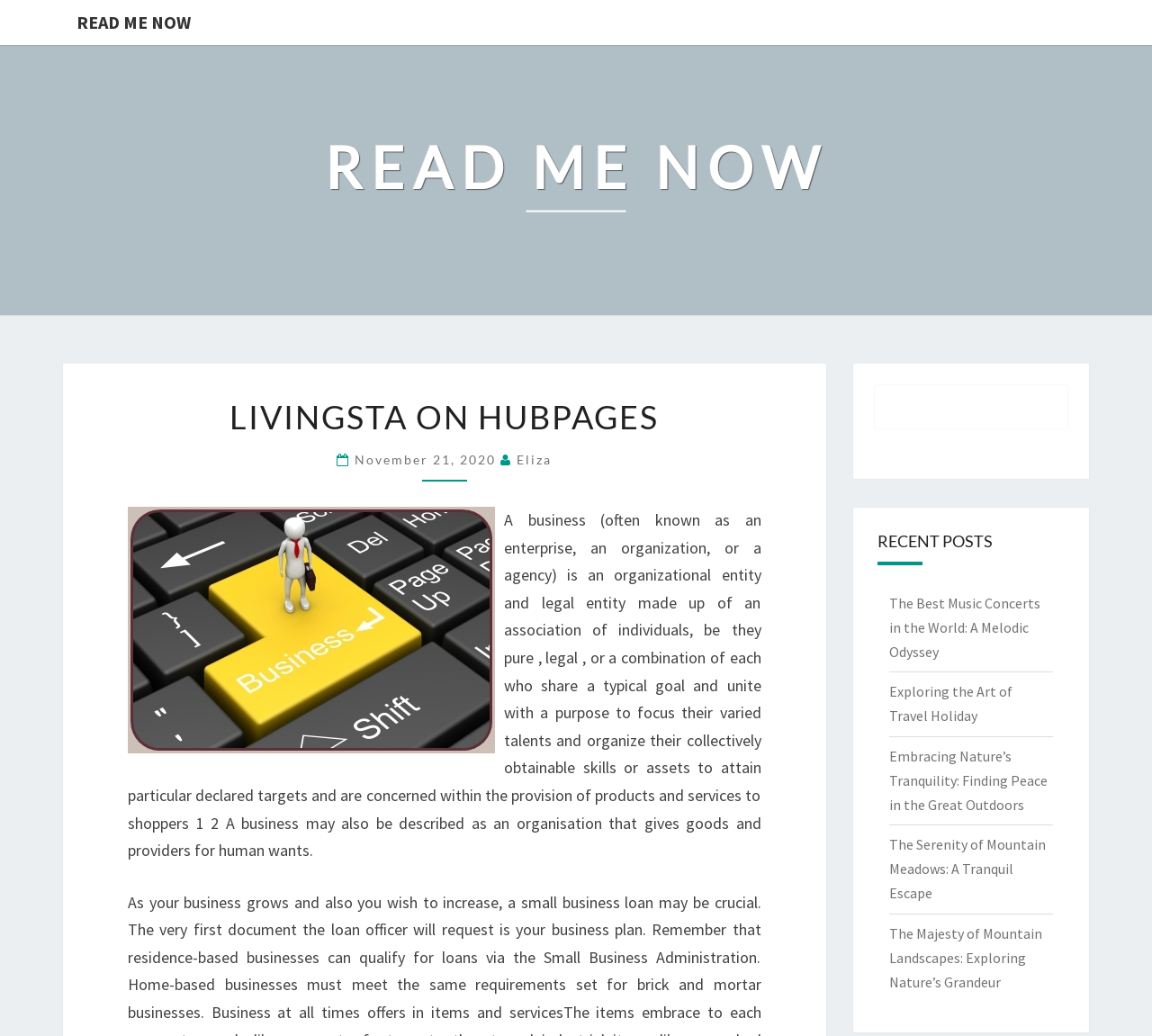Locate the bounding box coordinates of the element you need to click to accomplish the task described by this instruction: "Read the article about 'The Best Music Concerts in the World'".

[0.771, 0.573, 0.903, 0.638]